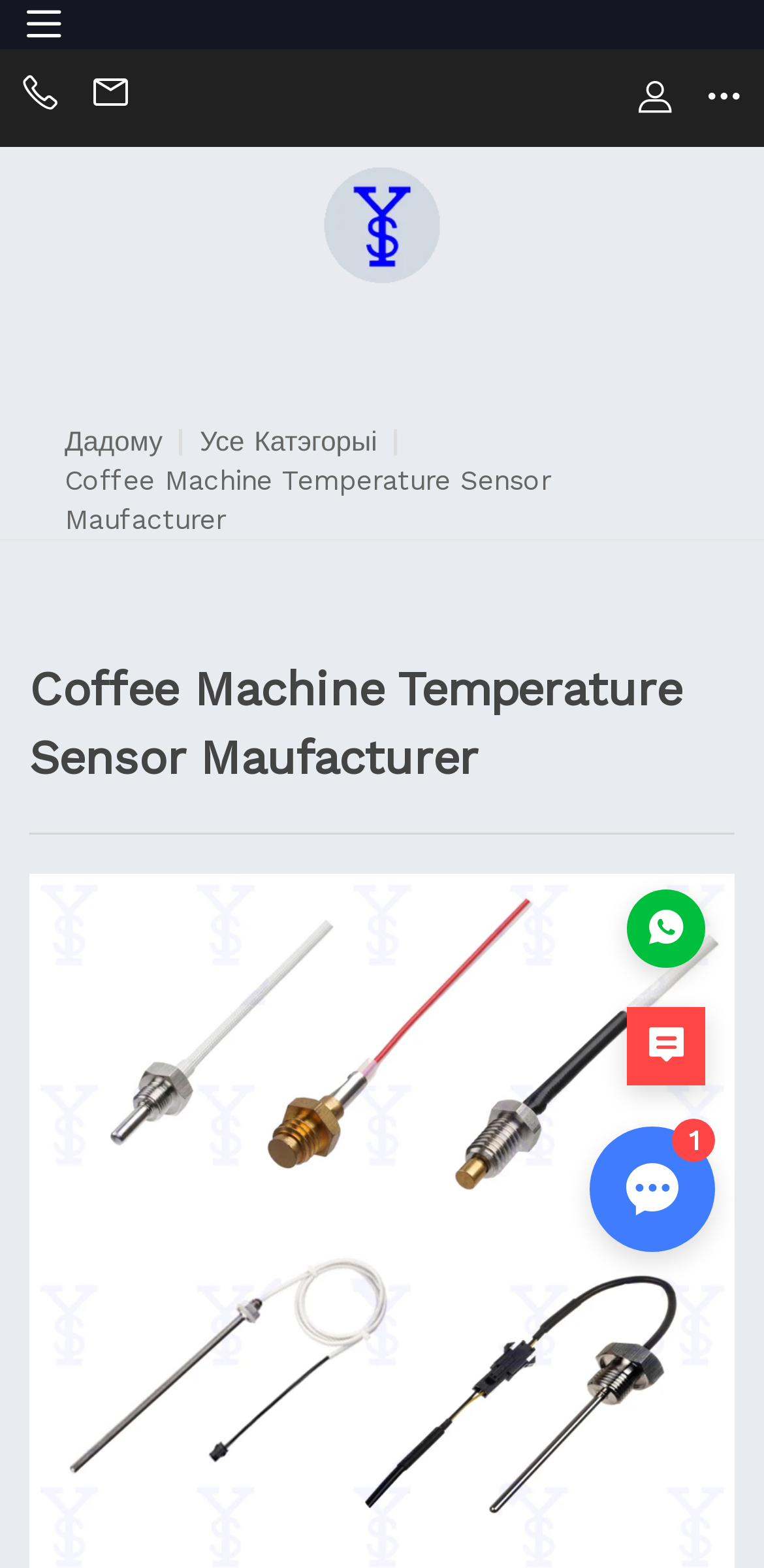Given the element description "Email:sally@china-xys.com", identify the bounding box of the corresponding UI element.

[0.118, 0.044, 0.172, 0.081]